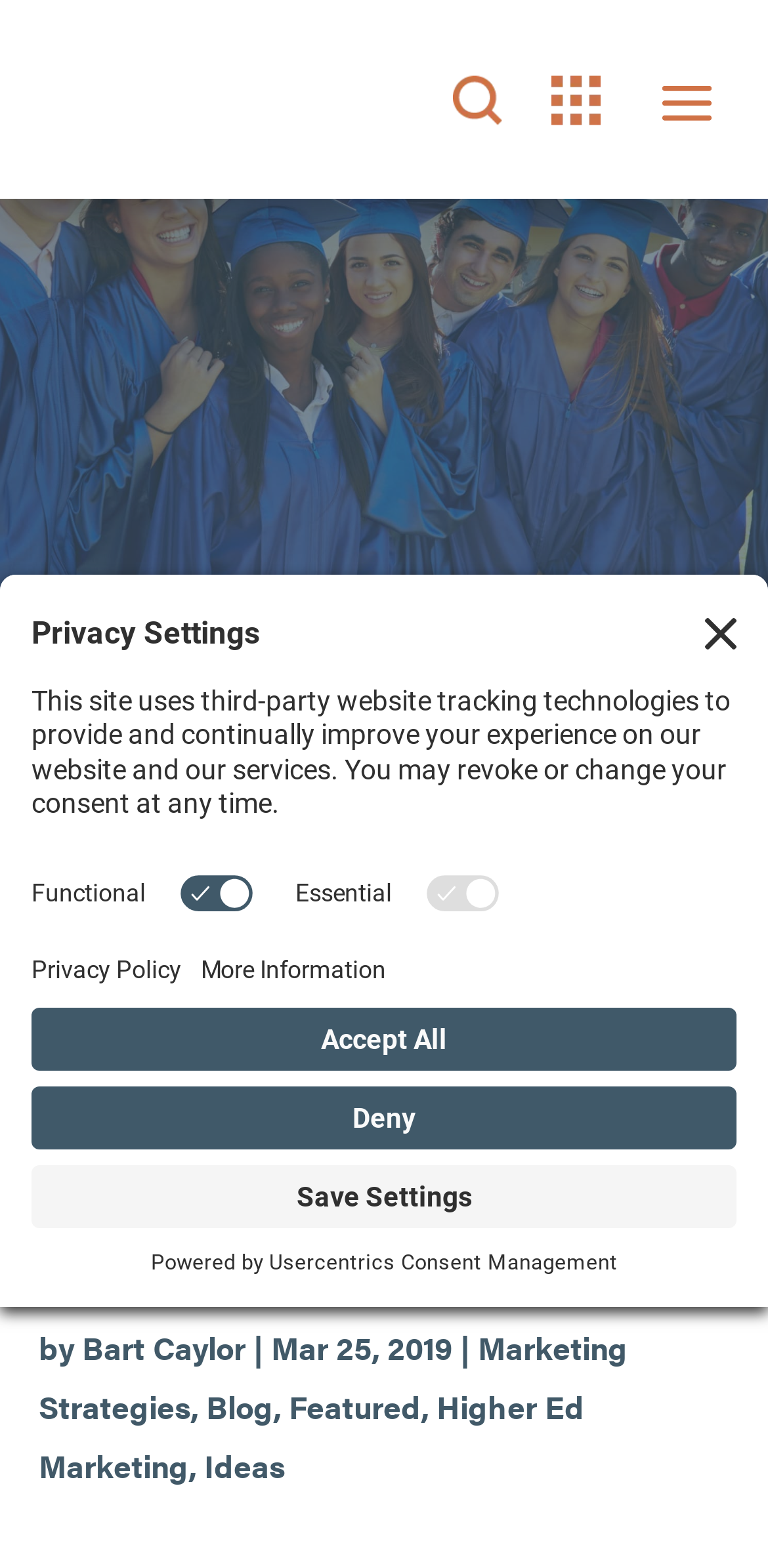Please provide the bounding box coordinates for the element that needs to be clicked to perform the following instruction: "Open the Privacy Settings". The coordinates should be given as four float numbers between 0 and 1, i.e., [left, top, right, bottom].

[0.0, 0.748, 0.113, 0.803]